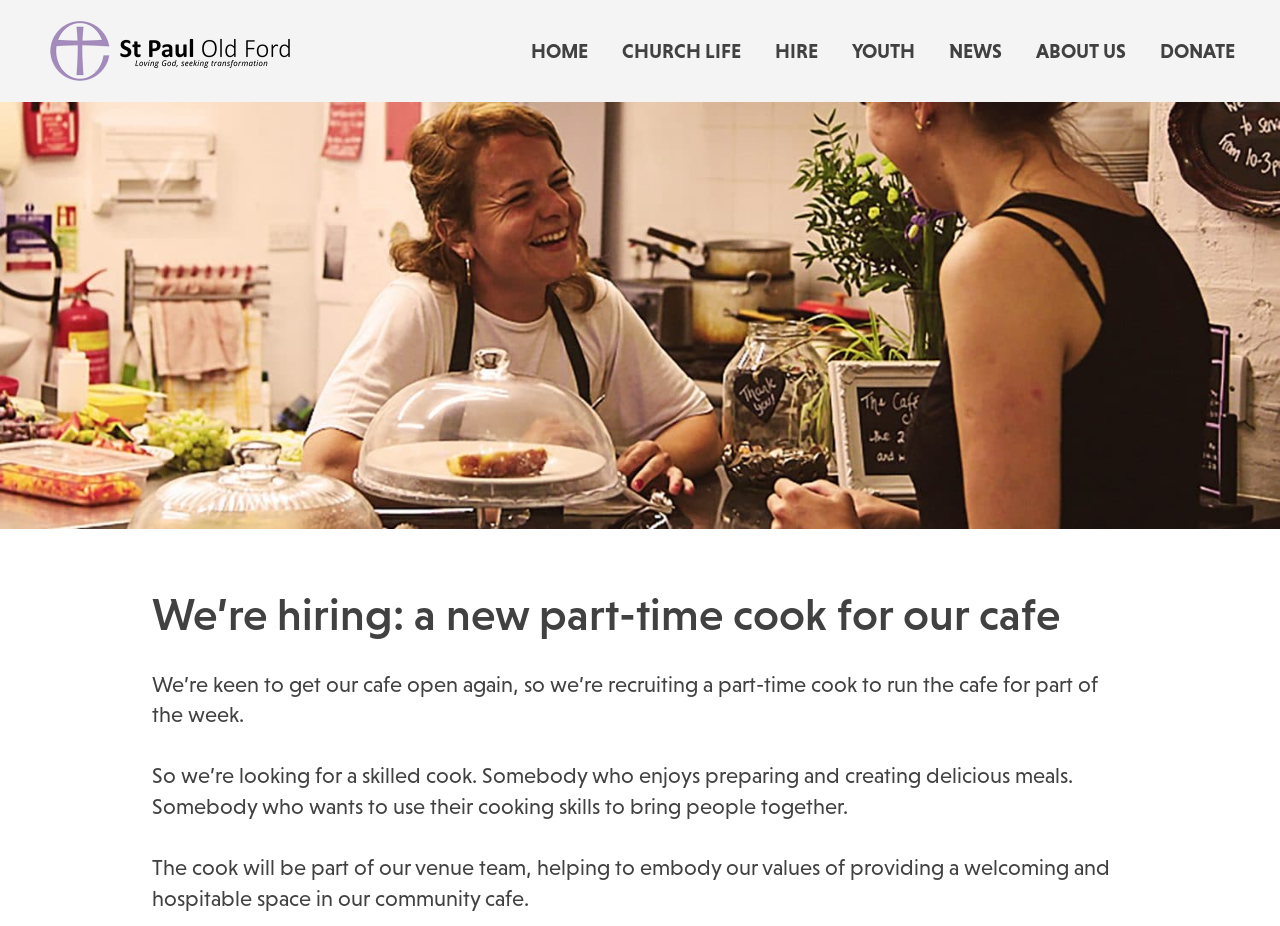Based on the element description: "Church life", identify the bounding box coordinates for this UI element. The coordinates must be four float numbers between 0 and 1, listed as [left, top, right, bottom].

[0.474, 0.022, 0.591, 0.089]